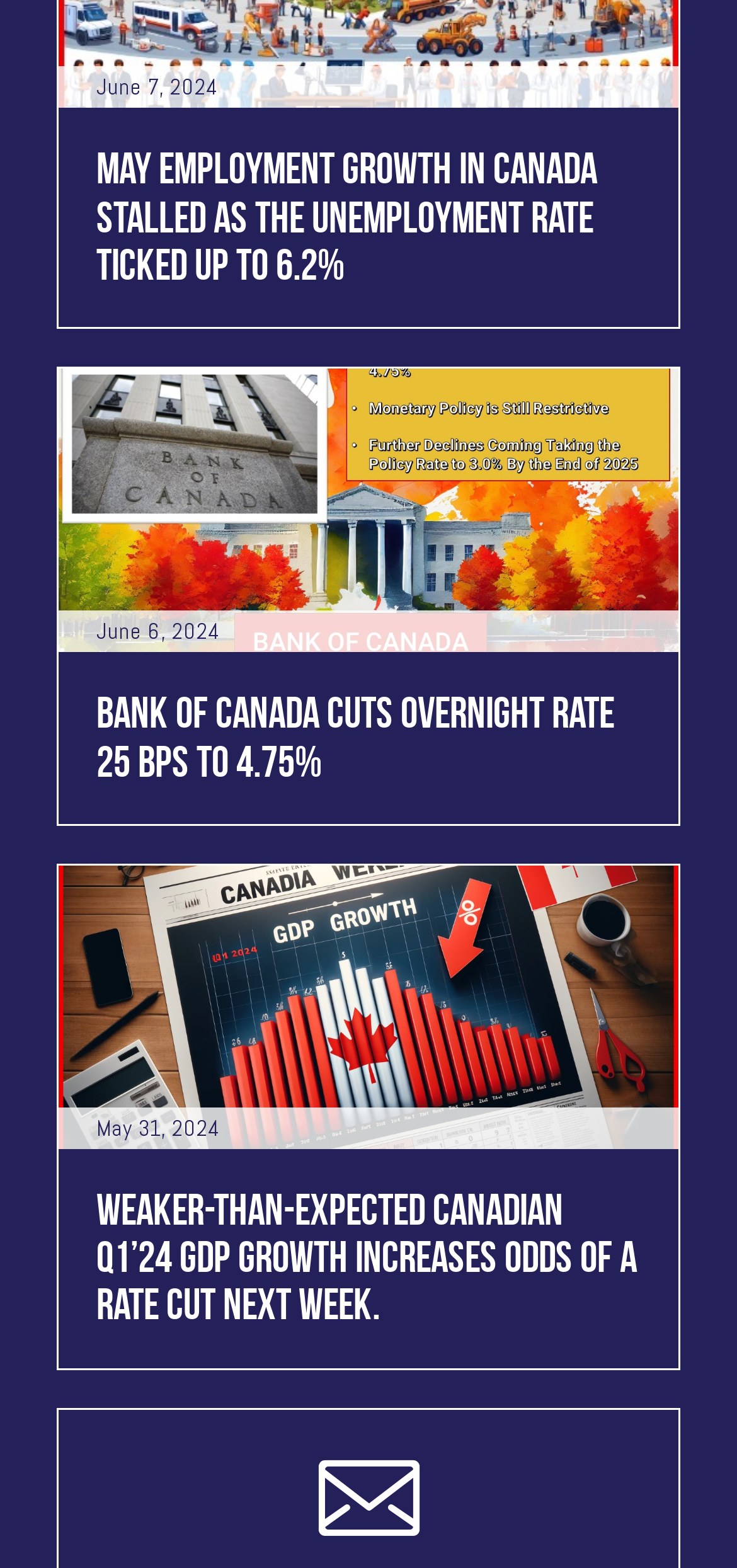Given the description: "June 6, 2024", determine the bounding box coordinates of the UI element. The coordinates should be formatted as four float numbers between 0 and 1, [left, top, right, bottom].

[0.079, 0.235, 0.921, 0.416]